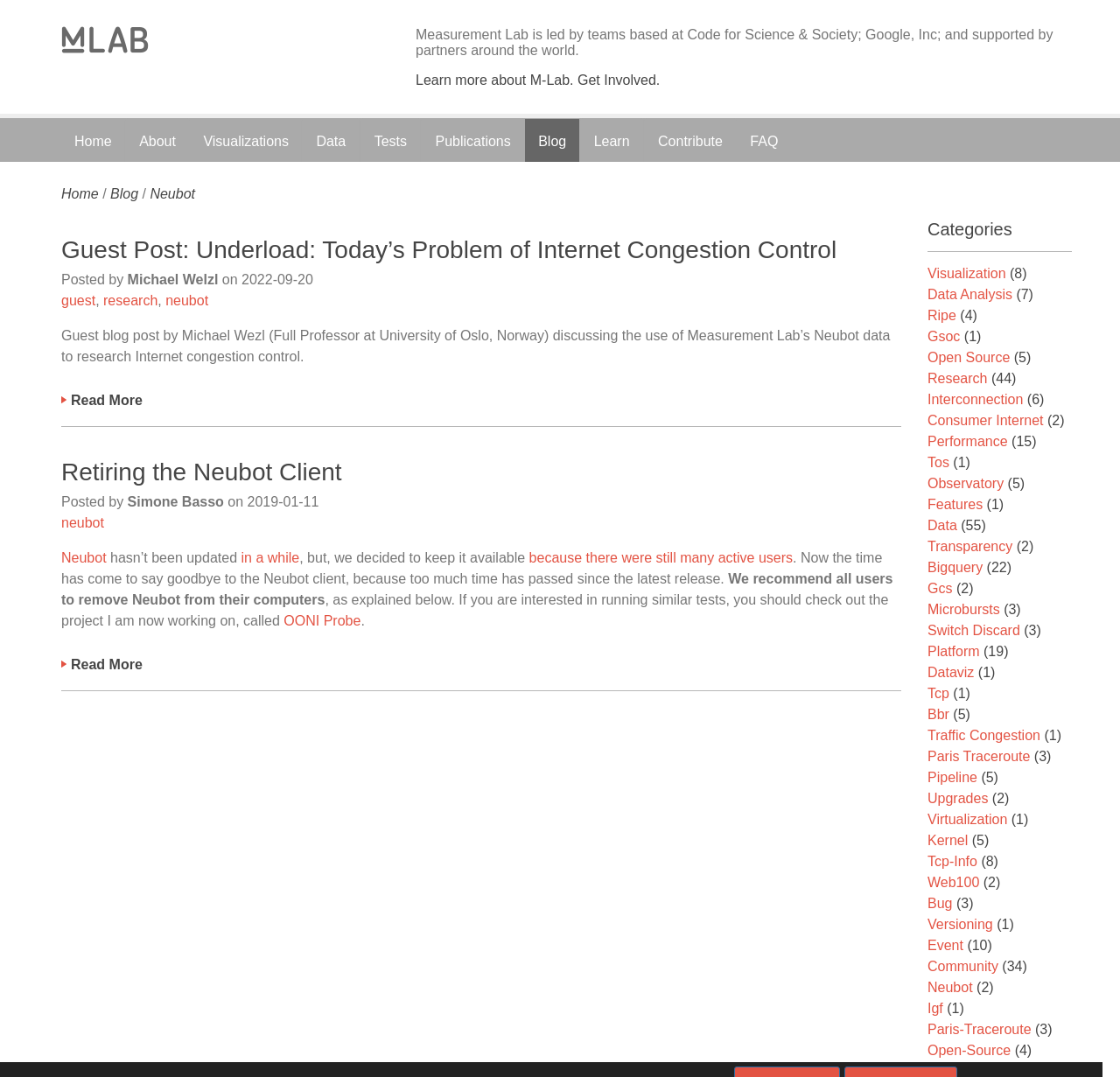Find the bounding box coordinates for the HTML element specified by: "parent_node: Search name="s"".

None